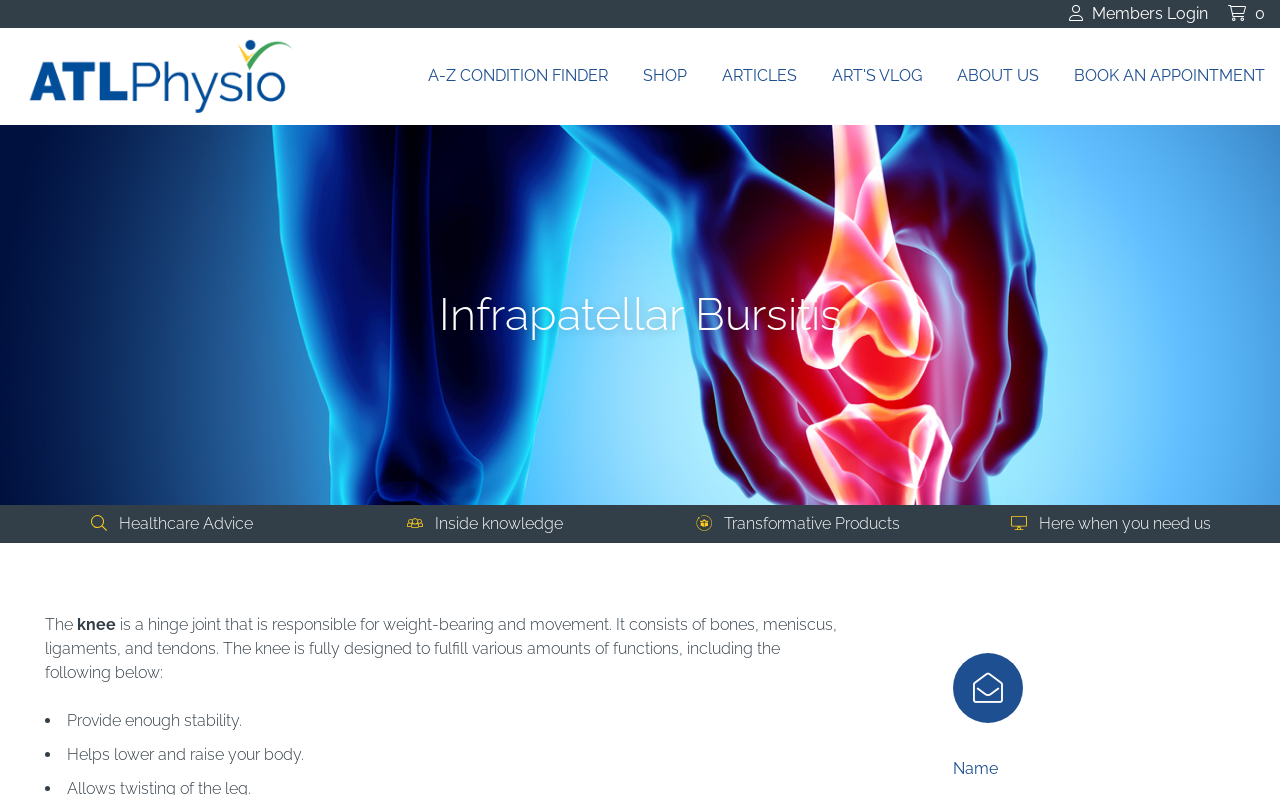Summarize the webpage comprehensively, mentioning all visible components.

The webpage is about Infrapatellar Bursitis, a knee-related condition, and is provided by ATL Physio, an online physiotherapy resource. 

At the top right corner, there are links for "Members Login" and a cart icon with a "0" label. On the top left, there is a logo of ATL Physio, which is an image. 

Below the logo, there is a navigation menu with links to "A-Z CONDITION FINDER", "SHOP", "ARTICLES", "ART'S VLOG", "ABOUT US", and "BOOK AN APPOINTMENT". 

The main content of the webpage starts with a heading "Infrapatellar Bursitis" in the middle of the page. Below the heading, there is a paragraph of text that describes the knee joint, its functions, and its components. 

To the left of the paragraph, there is a list box with four options: "Healthcare Advice", "Inside knowledge", "Transformative Products", and "Here when you need us". 

The paragraph is followed by a list of bullet points, each starting with a bullet marker, that describe the functions of the knee joint, including providing stability and helping to lower and raise the body.